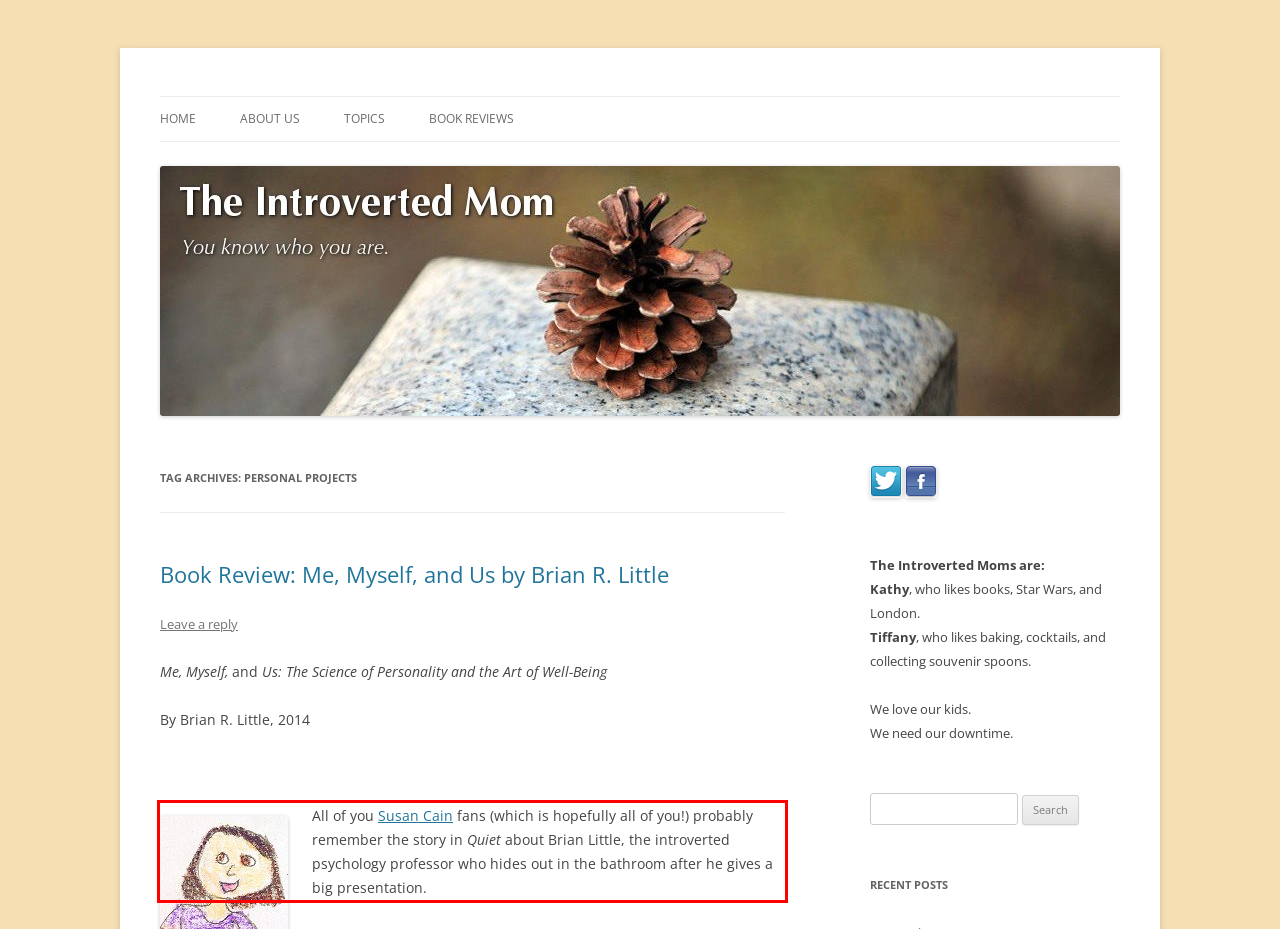Identify the text inside the red bounding box in the provided webpage screenshot and transcribe it.

All of you Susan Cain fans (which is hopefully all of you!) probably remember the story in Quiet about Brian Little, the introverted psychology professor who hides out in the bathroom after he gives a big presentation.